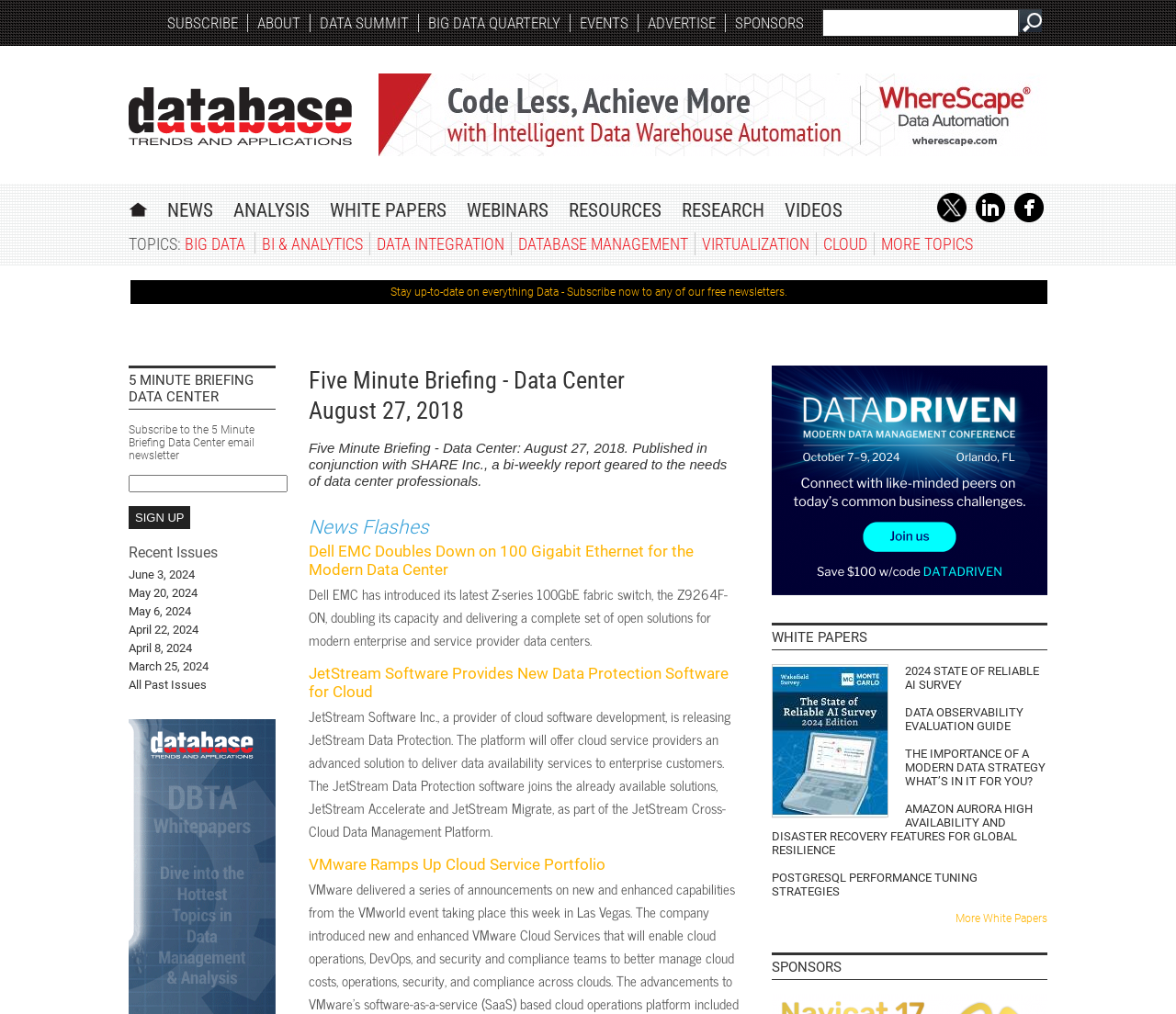Find the bounding box coordinates for the area that must be clicked to perform this action: "Follow the link to the Twitter page".

[0.797, 0.209, 0.822, 0.222]